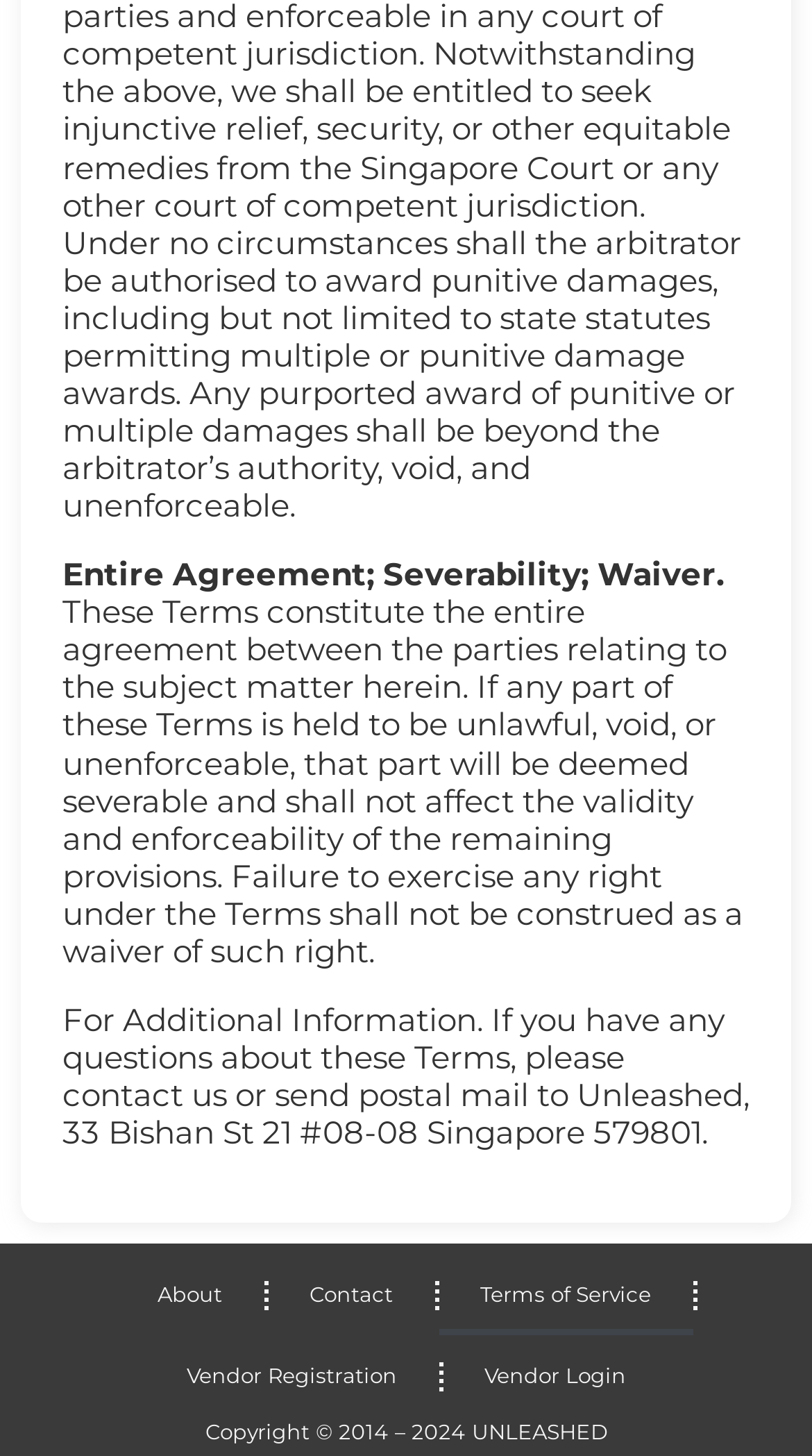Is there a login feature for vendors?
Use the screenshot to answer the question with a single word or phrase.

Yes